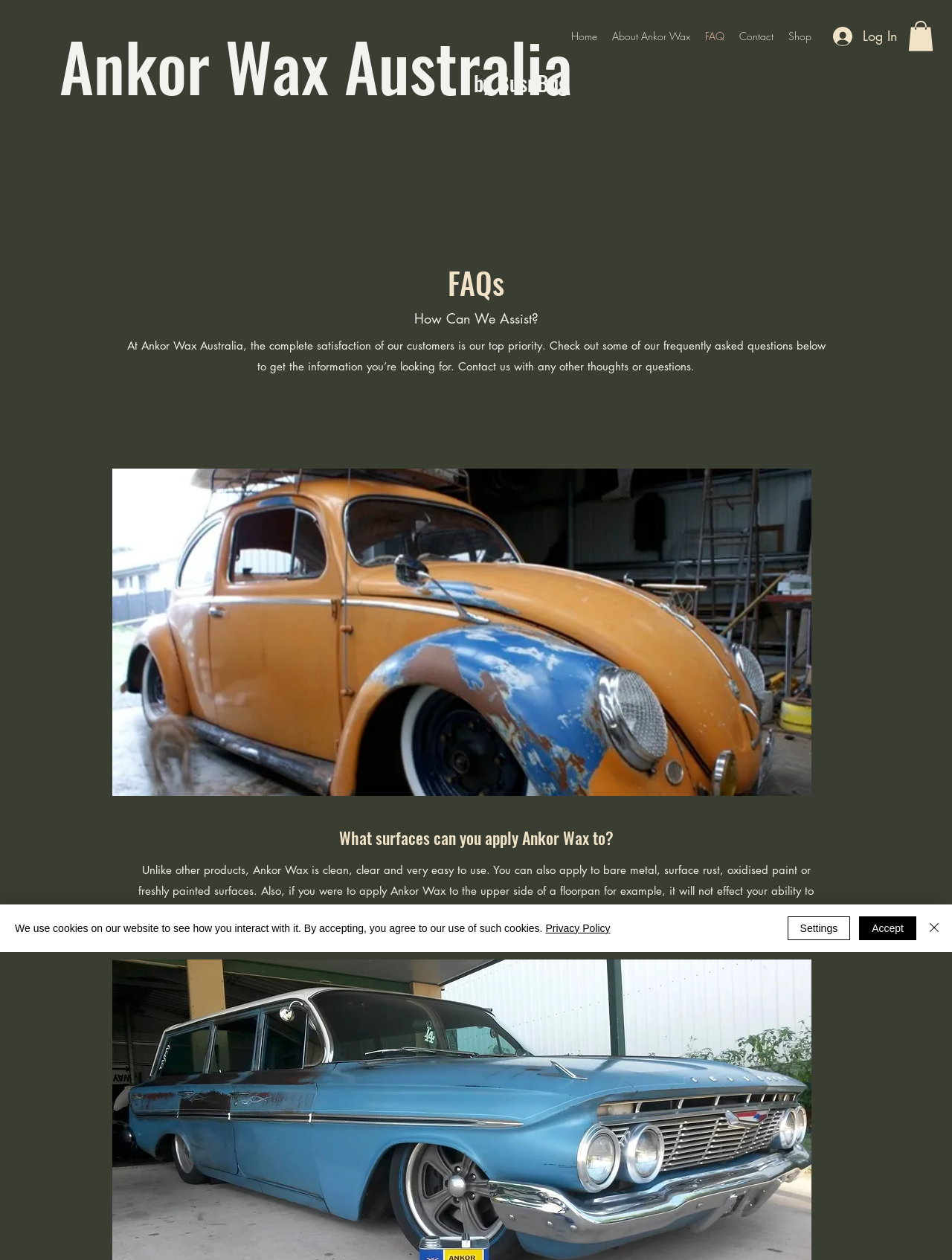Give a concise answer using one word or a phrase to the following question:
What is the top priority of Ankor Wax Australia?

Customer satisfaction